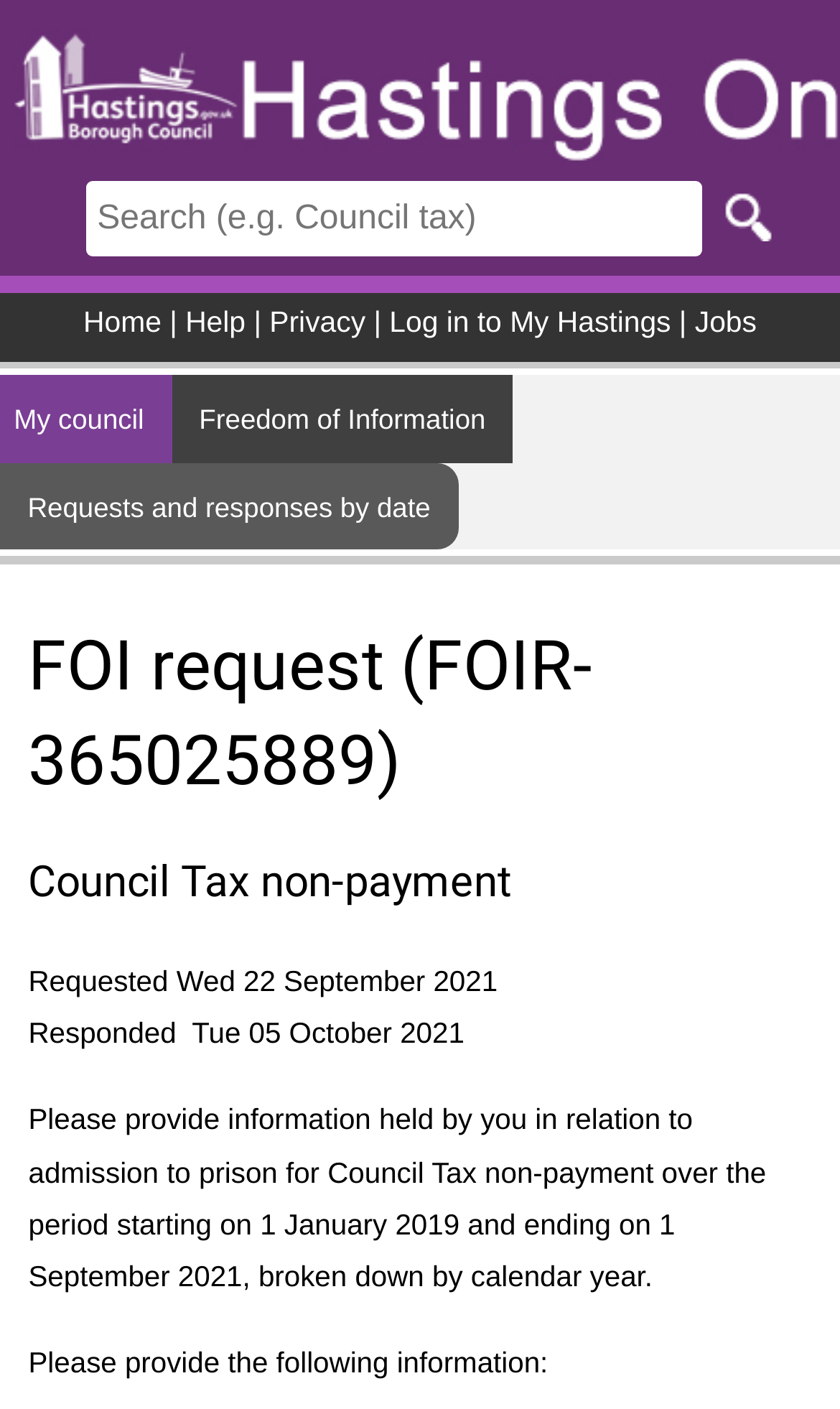Could you highlight the region that needs to be clicked to execute the instruction: "View Freedom of Information page"?

[0.204, 0.266, 0.611, 0.328]